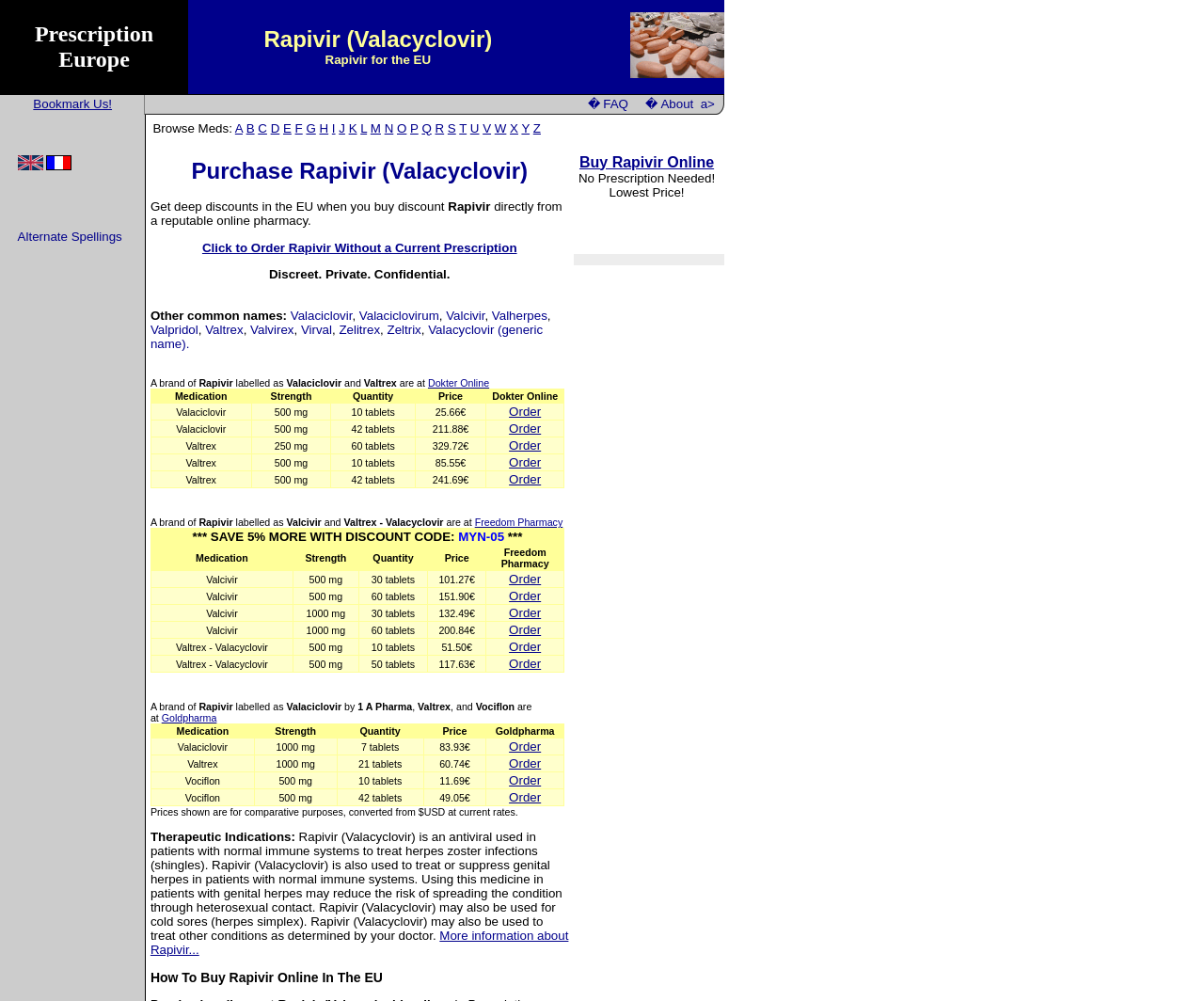What is the name of the online pharmacy?
Please answer the question as detailed as possible.

The name of the online pharmacy can be found in the text 'A brand of Rapivir labelled as Valaciclovir and Valtrex are at Dokter Online', which indicates that Dokter Online is the online pharmacy.